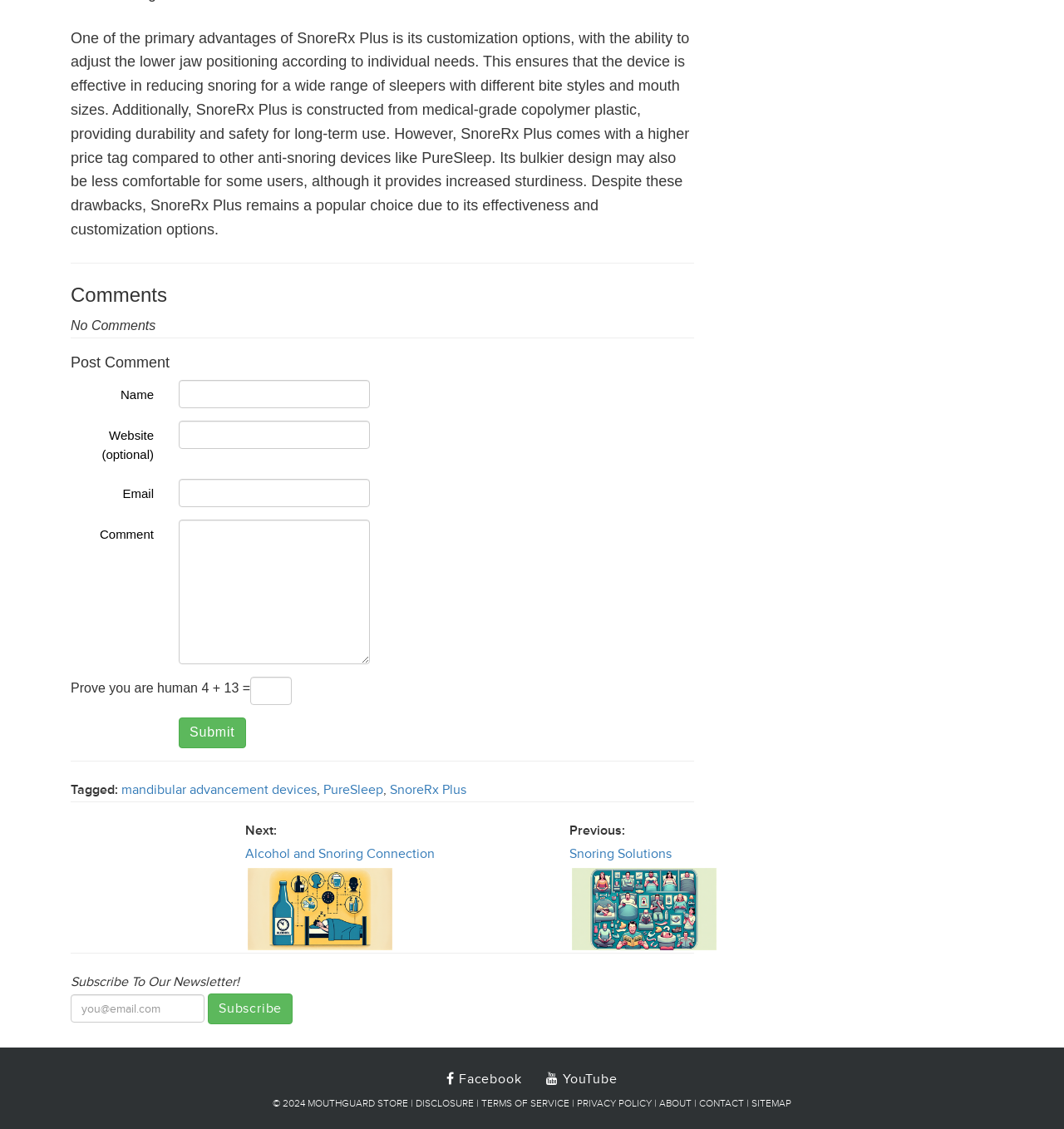Using the provided description parent_node: Subscribe name="Email" placeholder="you@email.com", find the bounding box coordinates for the UI element. Provide the coordinates in (top-left x, top-left y, bottom-right x, bottom-right y) format, ensuring all values are between 0 and 1.

[0.066, 0.881, 0.192, 0.906]